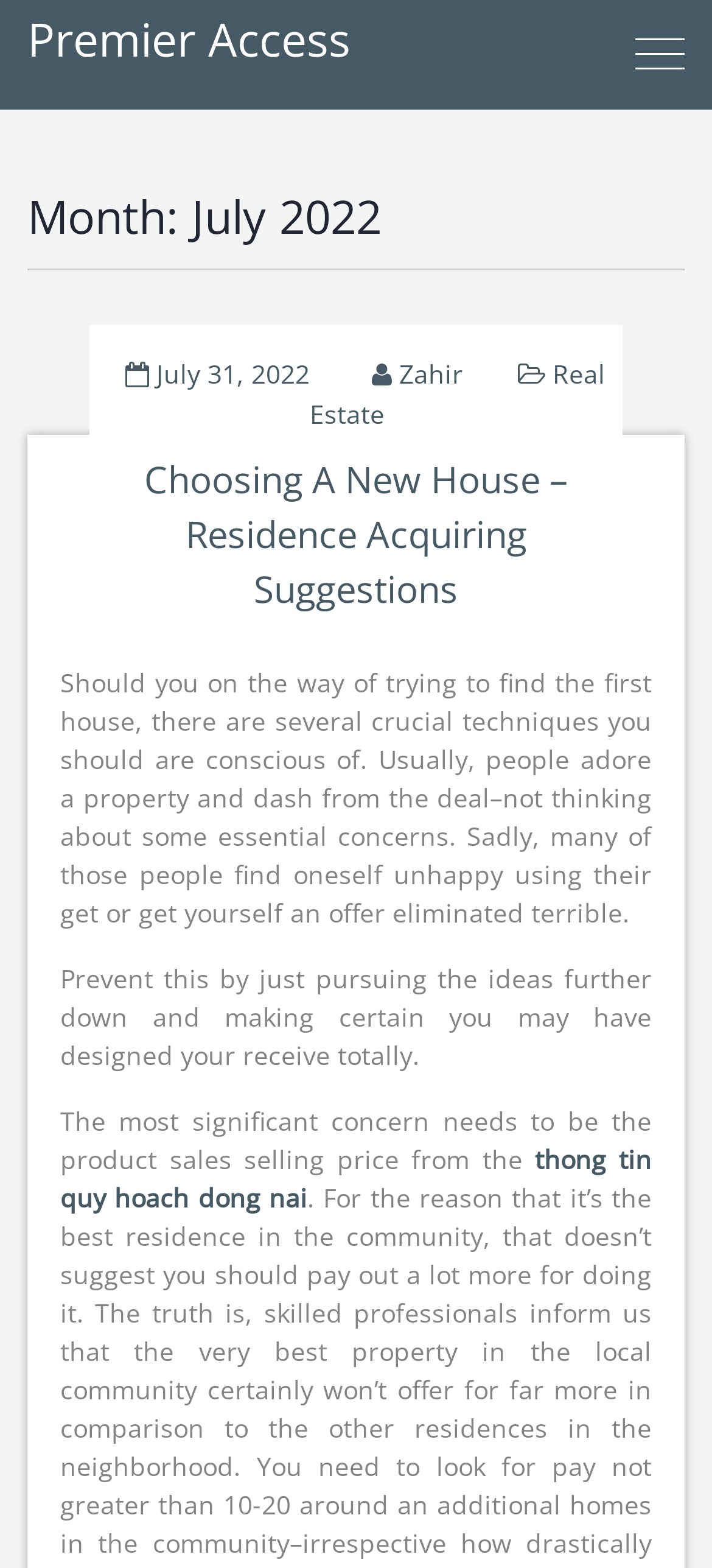Generate a comprehensive description of the contents of the webpage.

The webpage appears to be a blog post or article about real estate and home buying, specifically focusing on tips and considerations for first-time homebuyers. 

At the top of the page, there is a heading that reads "Premier Access" and a link with the same text. To the right of this heading, there is another link with no text. 

Below the top heading, there is a section with a heading that reads "Month: July 2022". This section contains several links, including "July 31, 2022", "Zahir", and "Real Estate". 

Underneath this section, there is a heading that reads "Choosing A New House – Residence Acquiring Suggestions". This heading is followed by a link with the same text. 

The main content of the page consists of three paragraphs of text. The first paragraph discusses the importance of considering crucial factors when buying a first home, as many people tend to rush into a deal without thinking it through. The second paragraph advises readers to follow the tips provided to avoid common mistakes. The third paragraph starts discussing the most significant concern, which is the sales price of the property, and includes a link to "thong tin quy hoach dong nai", which may be related to real estate planning in Dong Nai.